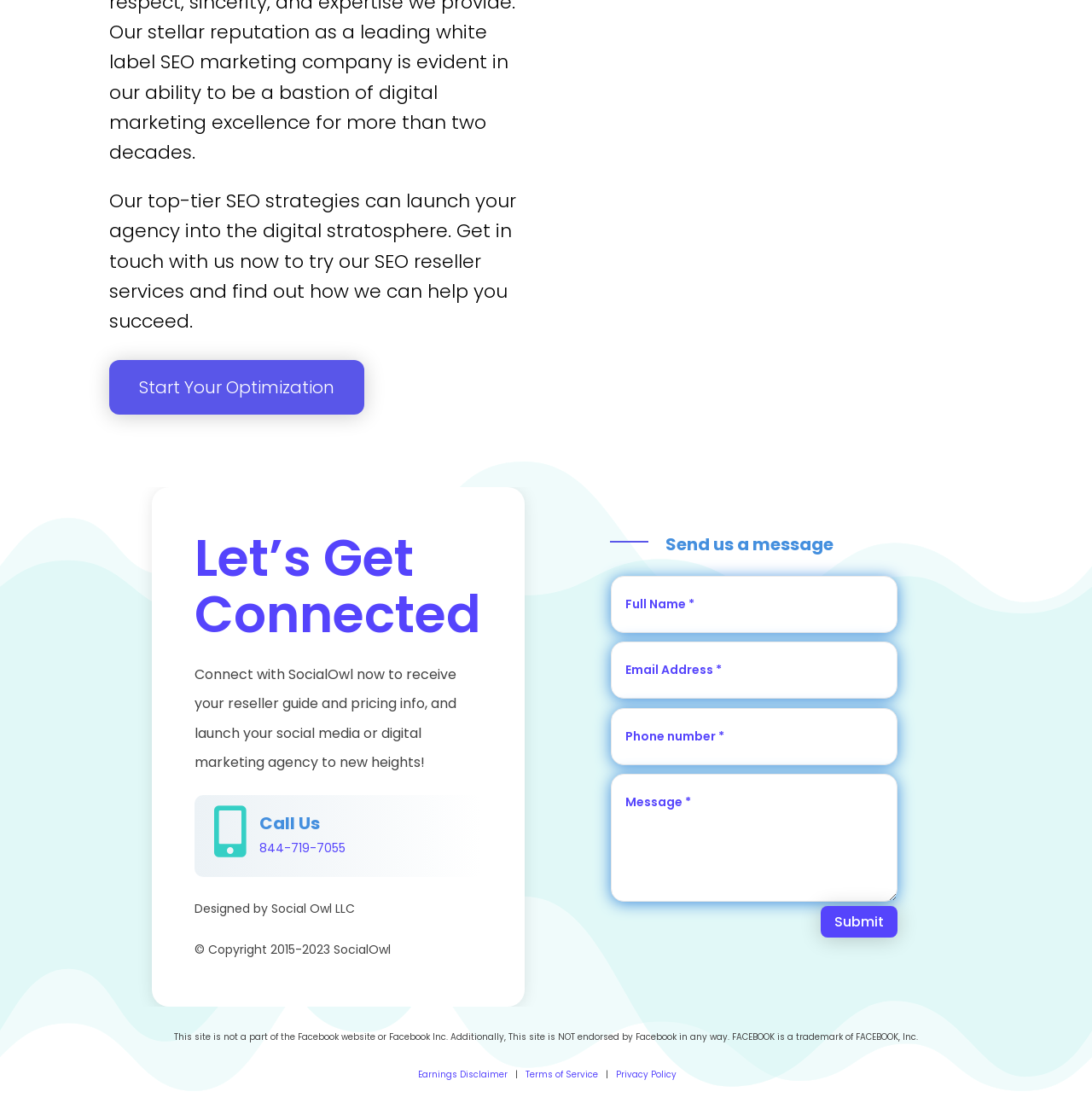Determine the bounding box coordinates of the region that needs to be clicked to achieve the task: "Submit the form".

[0.752, 0.813, 0.822, 0.841]